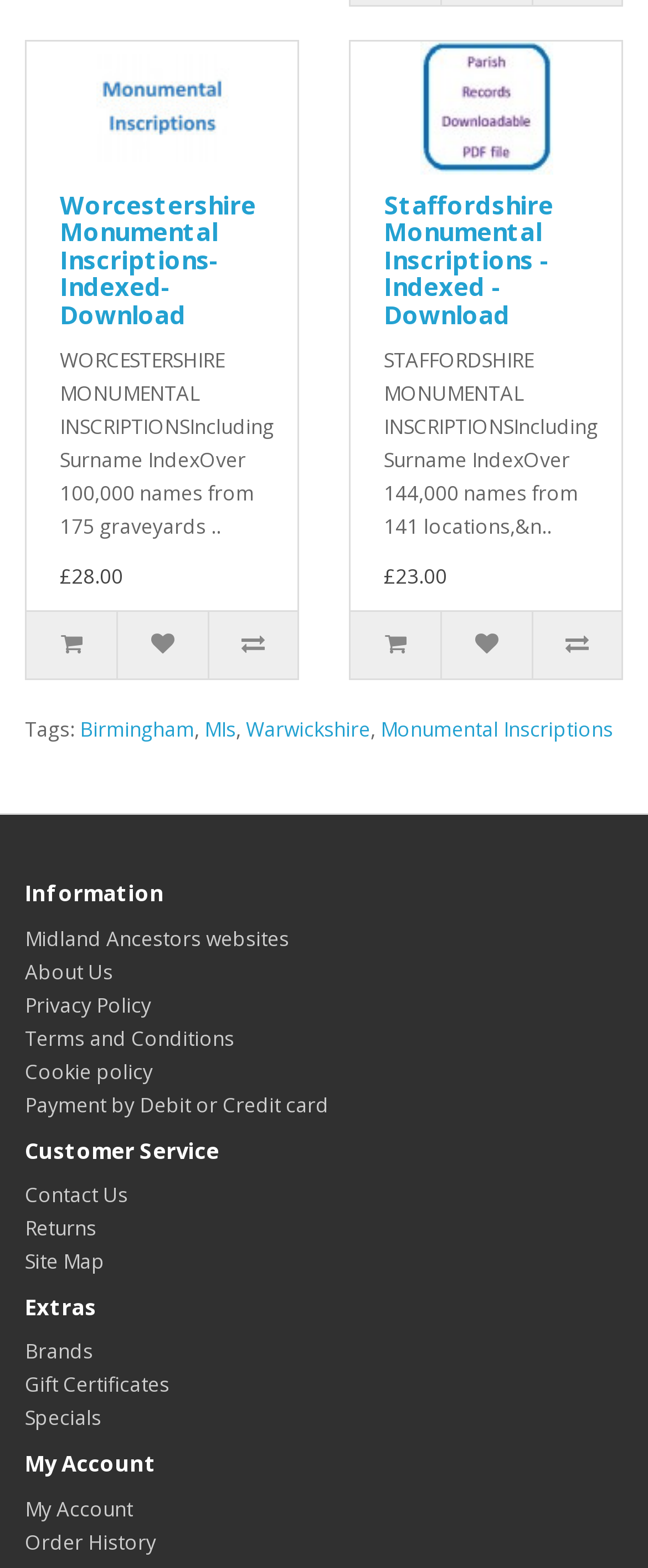Pinpoint the bounding box coordinates of the clickable area needed to execute the instruction: "Search by tag Birmingham". The coordinates should be specified as four float numbers between 0 and 1, i.e., [left, top, right, bottom].

[0.123, 0.457, 0.3, 0.475]